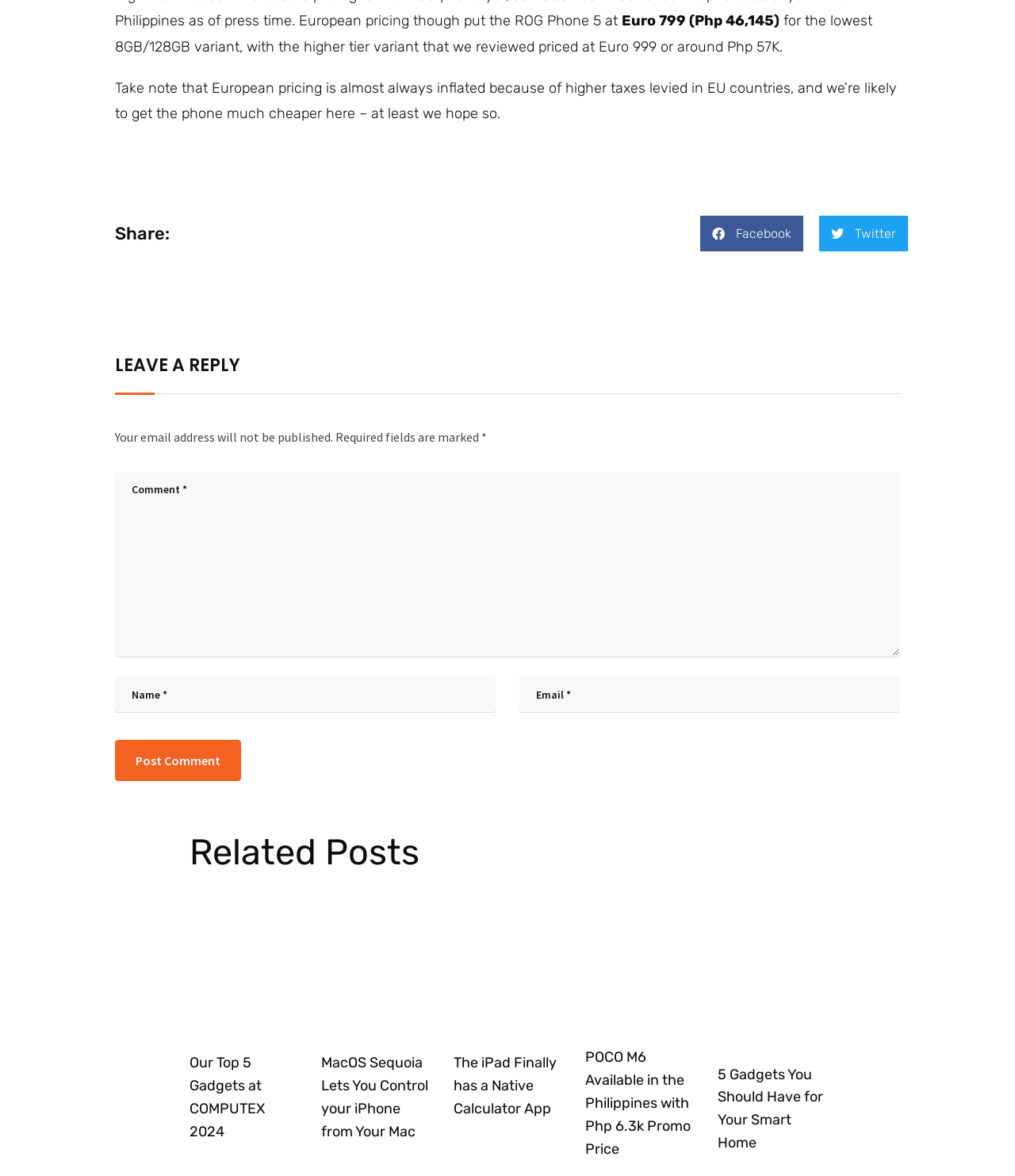Please provide a brief answer to the question using only one word or phrase: 
How many related posts are listed?

5